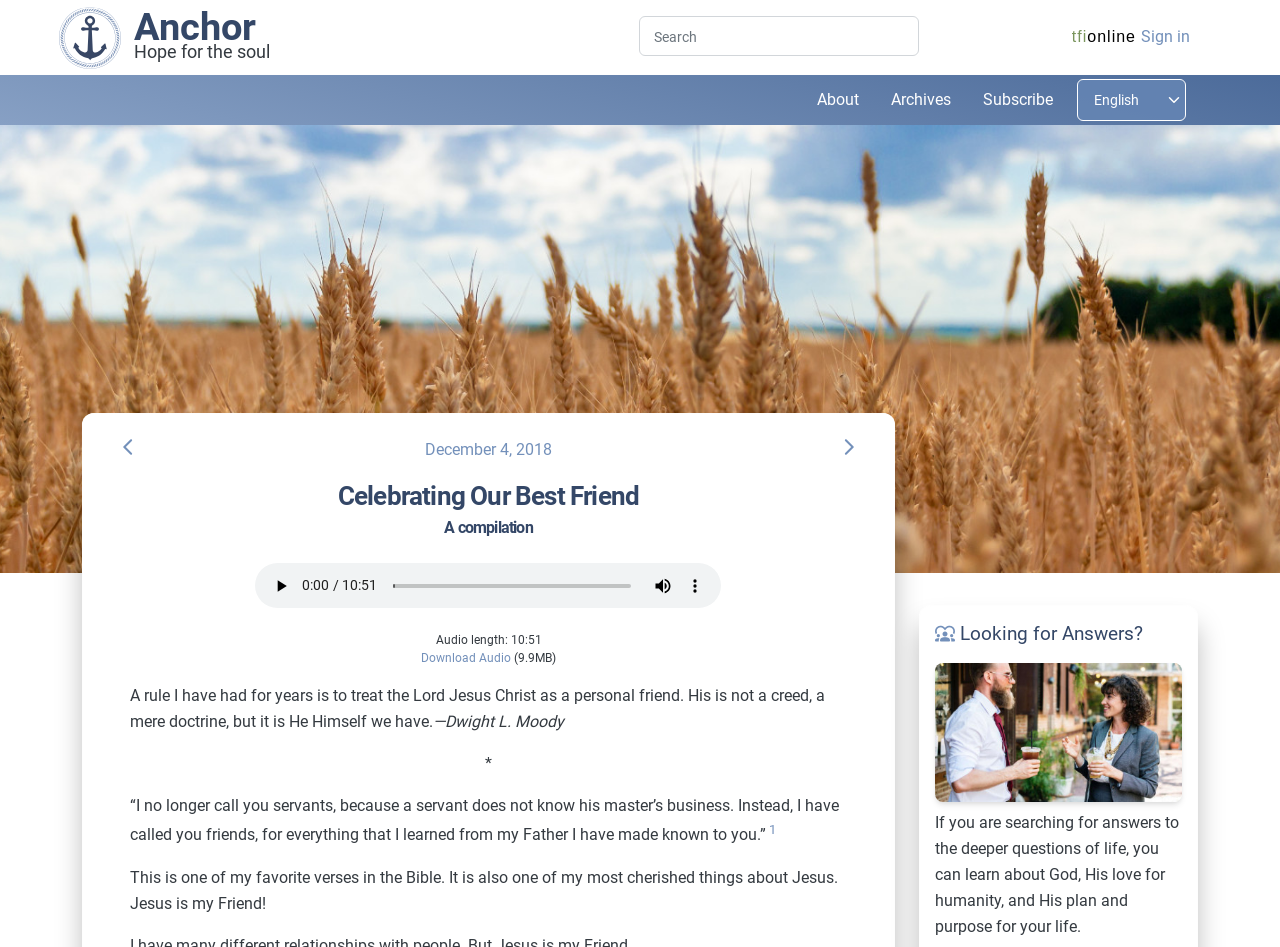What is the theme of the webpage?
Respond with a short answer, either a single word or a phrase, based on the image.

Christianity